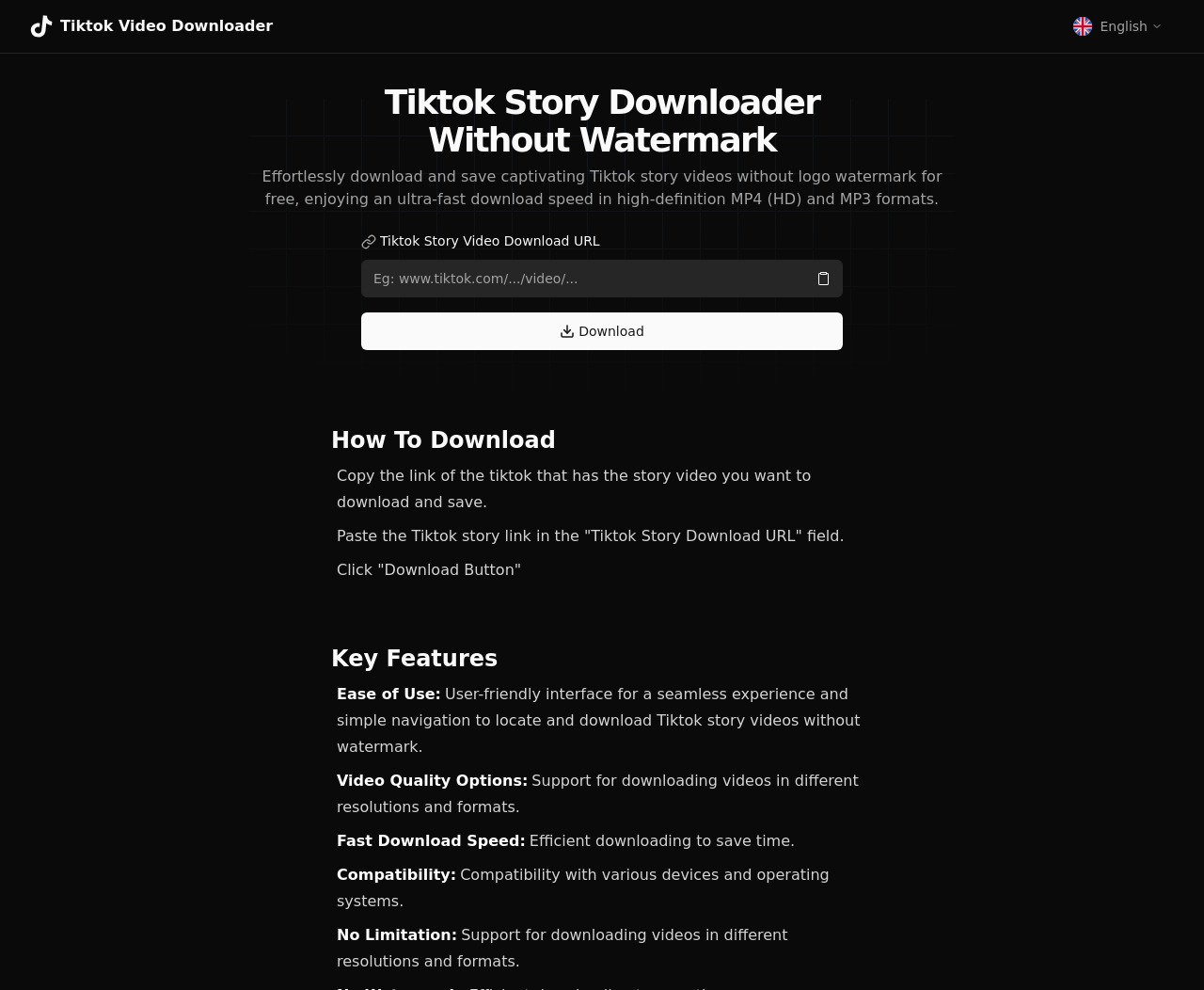Locate and extract the text of the main heading on the webpage.

Tiktok Story Downloader
Without Watermark